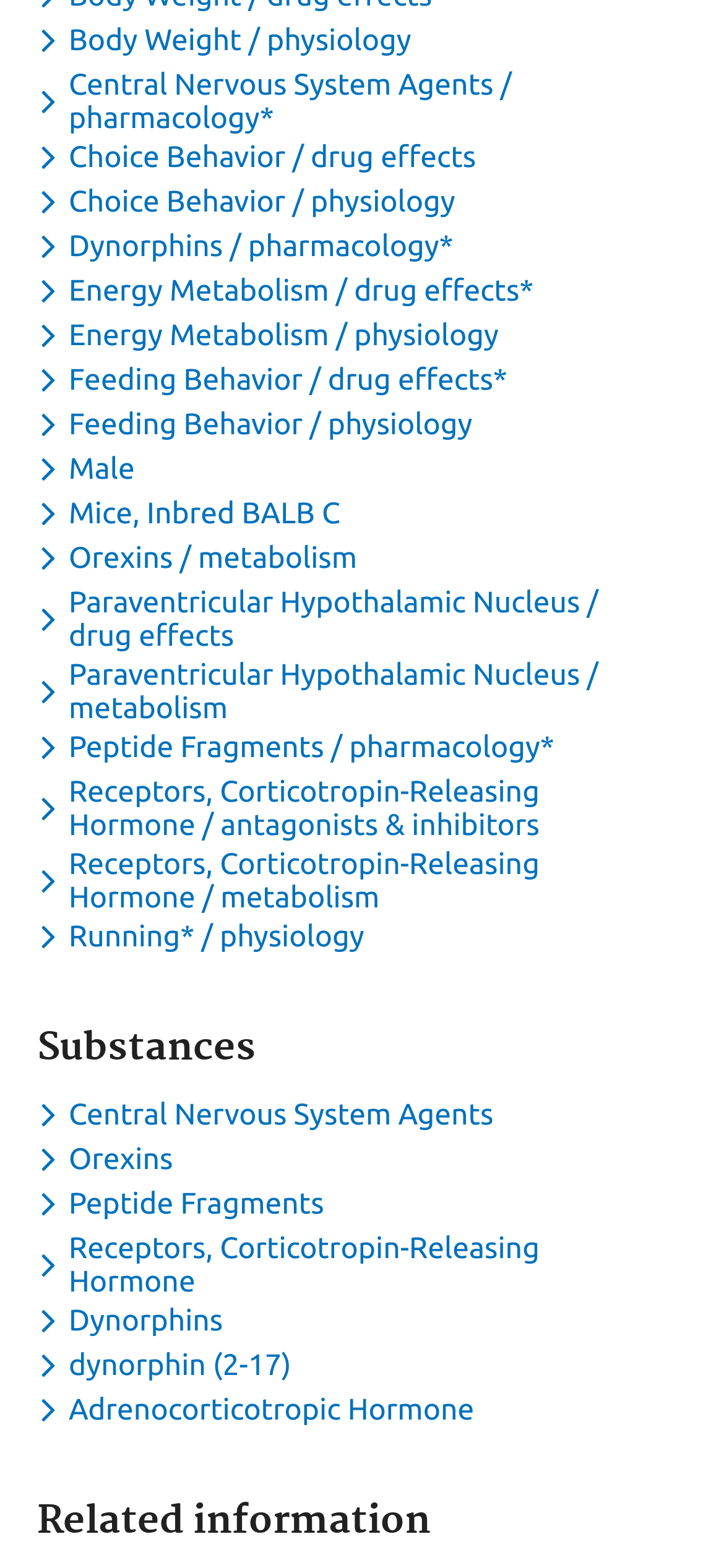Determine the bounding box coordinates of the clickable region to follow the instruction: "Toggle dropdown menu for keyword Orexins".

[0.051, 0.728, 0.252, 0.75]